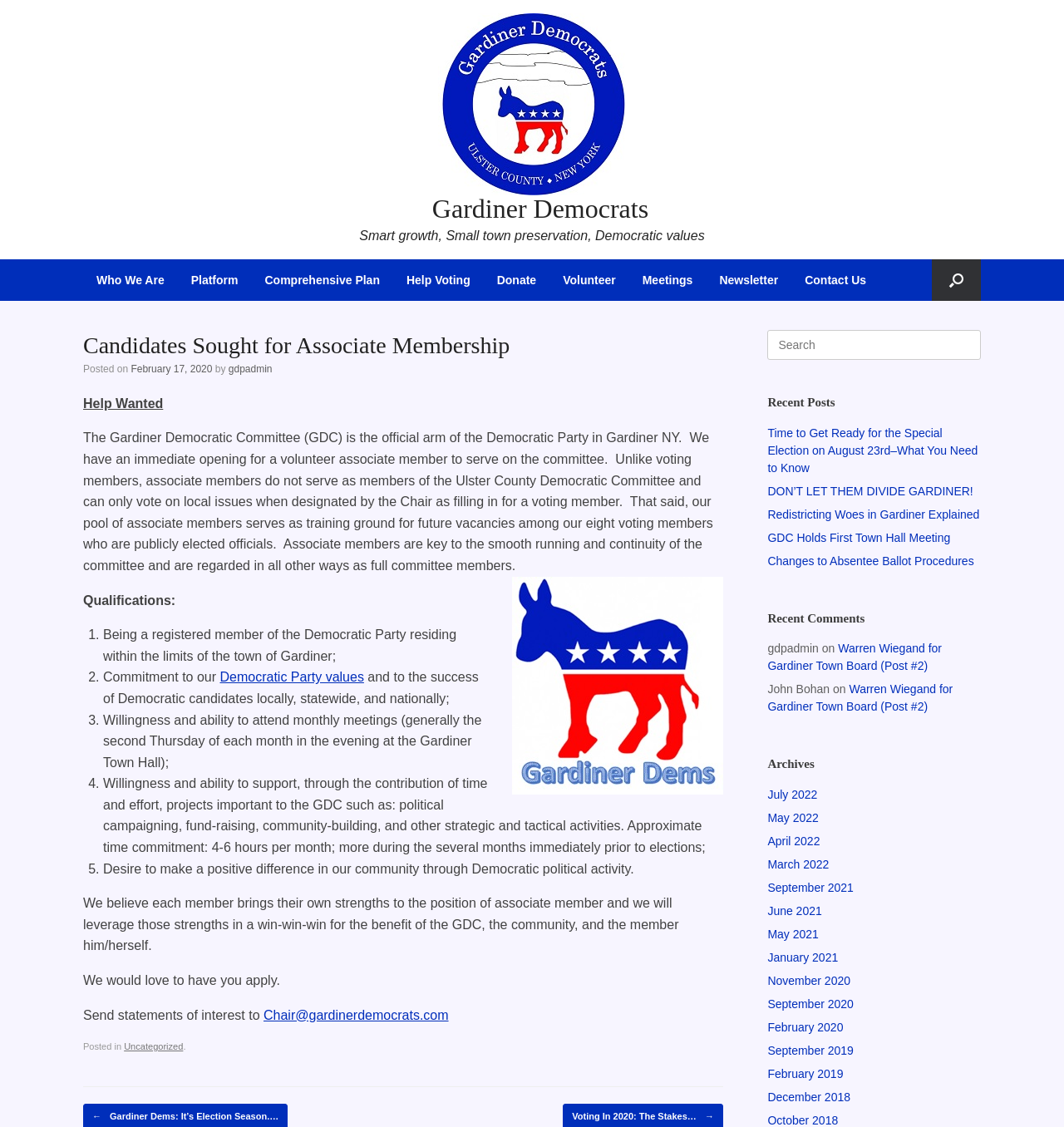What is the name of the town where the Gardiner Democratic Committee is located?
Kindly answer the question with as much detail as you can.

The webpage mentions that the Gardiner Democratic Committee is located in Gardiner, NY, and is seeking associate members who are registered Democrats residing within the limits of the town of Gardiner.